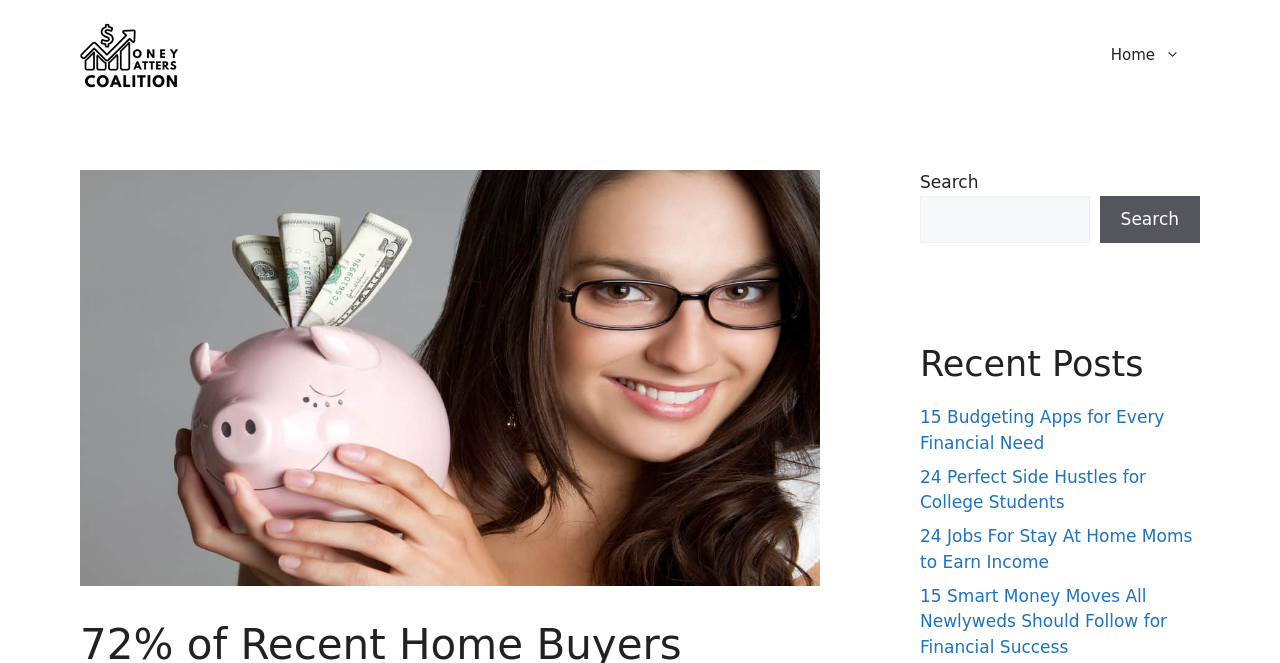Generate a thorough explanation of the webpage's elements.

The webpage appears to be a blog or article page from missionmoneymatters.org. At the top, there is a banner with the site's logo and name, accompanied by a navigation menu with a "Home" link. Below the banner, there is a search bar with a search button, allowing users to search for content on the site.

The main content of the page is a list of recent posts, with four article links displayed. The articles have titles such as "15 Budgeting Apps for Every Financial Need", "24 Perfect Side Hustles for College Students", "24 Jobs For Stay At Home Moms to Earn Income", and "15 Smart Money Moves All Newlyweds Should Follow for Financial Success". These links are positioned in a vertical column, with the most recent post at the top.

There is no prominent image on the page, aside from the site's logo in the banner. The overall layout is simple and easy to navigate, with a clear focus on the recent posts section.